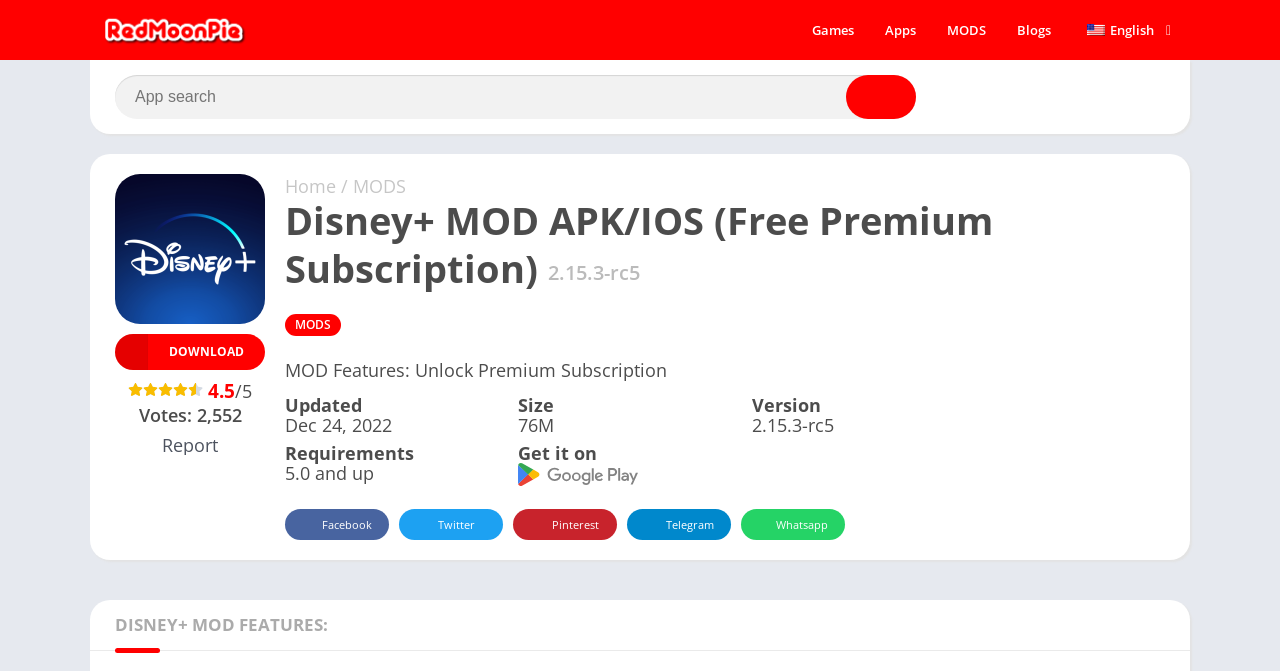Give a detailed explanation of the elements present on the webpage.

This webpage is about downloading a Disney+ Mod Apk for Android and iOS, which provides a free premium subscription. At the top, there is a logo of "RedMoonPie" with a link to the website. Below it, there are several links to different sections of the website, including "Games", "Apps", "MODS", "Blogs", and language options.

On the left side, there is a search bar with a "Search" button. Below it, there are links to "Home" and "MODS". The main content of the page is a description of the Disney+ Mod Apk, including its version number, "2.15.3-rc5". There is a "DOWNLOAD" button on the left side, and a rating system with 4.5 out of 5 stars and 2,552 votes.

Below the description, there are details about the Mod Apk, including its size, version, and requirements. There is also a link to get it on Google Play, accompanied by the Google Play logo. On the right side, there are social media links to Facebook, Twitter, Pinterest, Telegram, and Whatsapp.

At the bottom of the page, there is a section titled "DISNEY+ MOD FEATURES:", which likely lists the features of the Mod Apk.